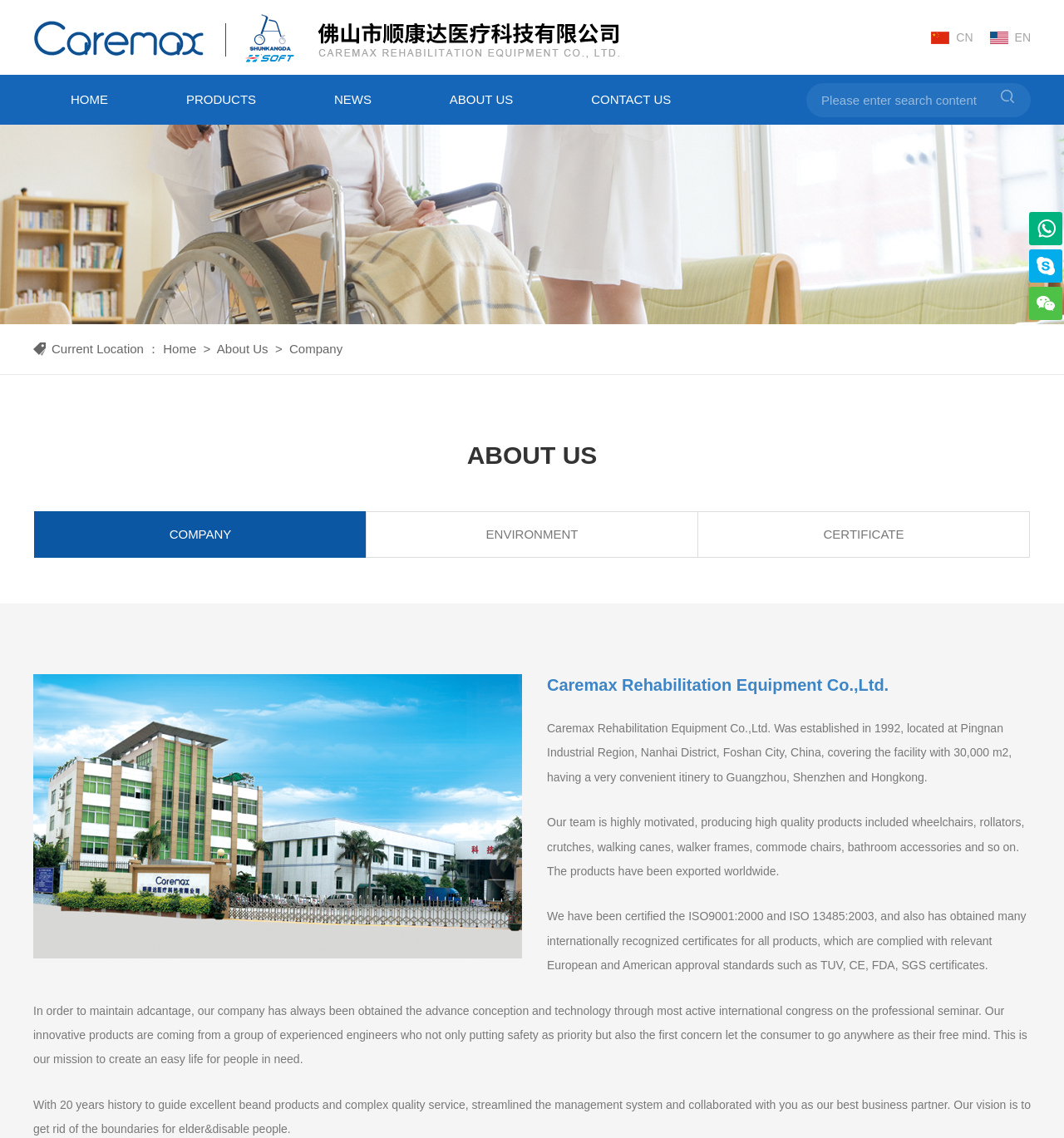Determine the bounding box coordinates of the clickable region to carry out the instruction: "Contact us".

[0.556, 0.066, 0.631, 0.11]